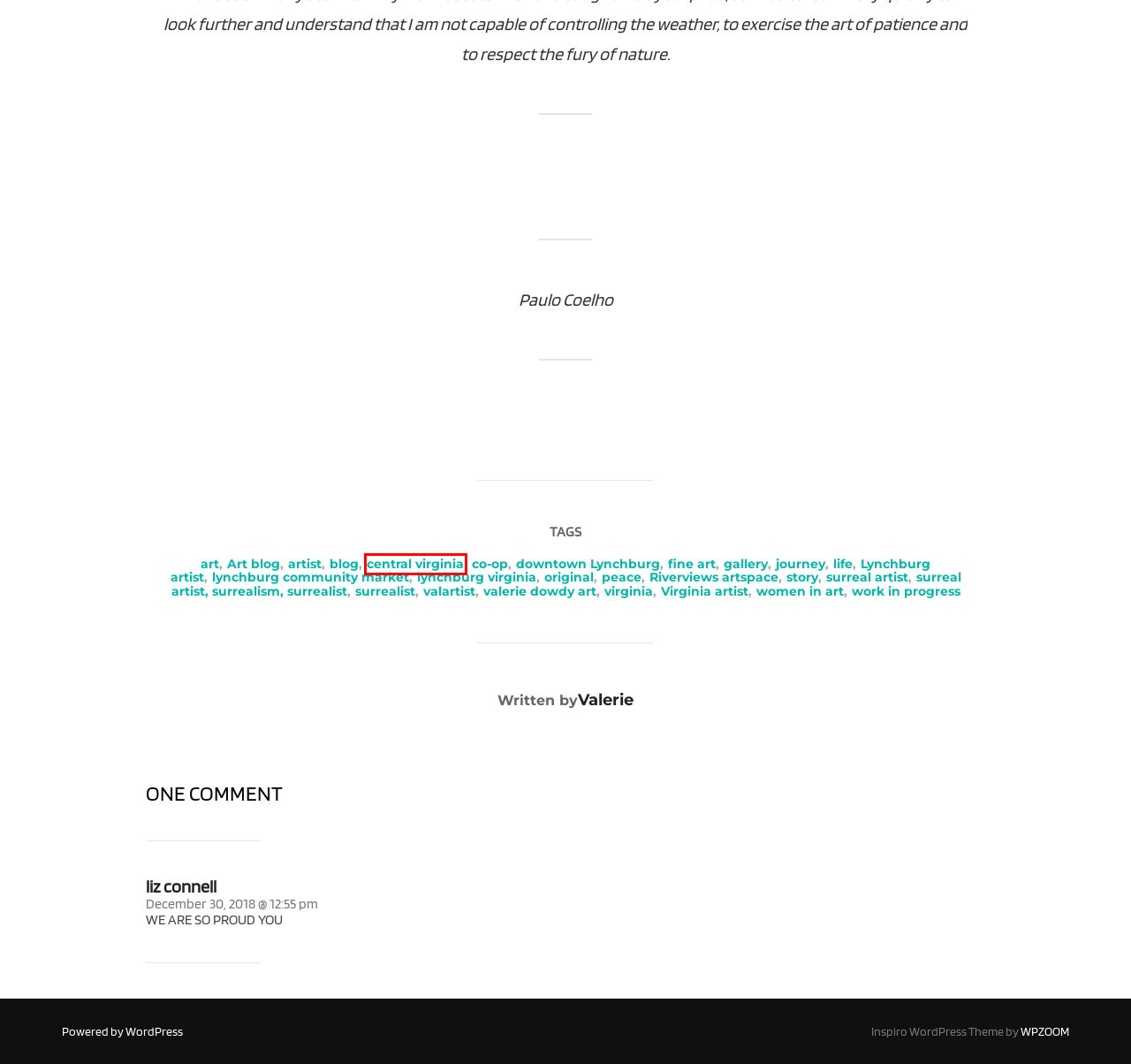You have a screenshot of a webpage with a red bounding box around a UI element. Determine which webpage description best matches the new webpage that results from clicking the element in the bounding box. Here are the candidates:
A. surrealist - valerie dowdy art
B. women in art - valerie dowdy art
C. central virginia - valerie dowdy art
D. surreal artist, surrealism, surrealist - valerie dowdy art
E. original - valerie dowdy art
F. journey - valerie dowdy art
G. valartist - valerie dowdy art
H. artist - valerie dowdy art

C